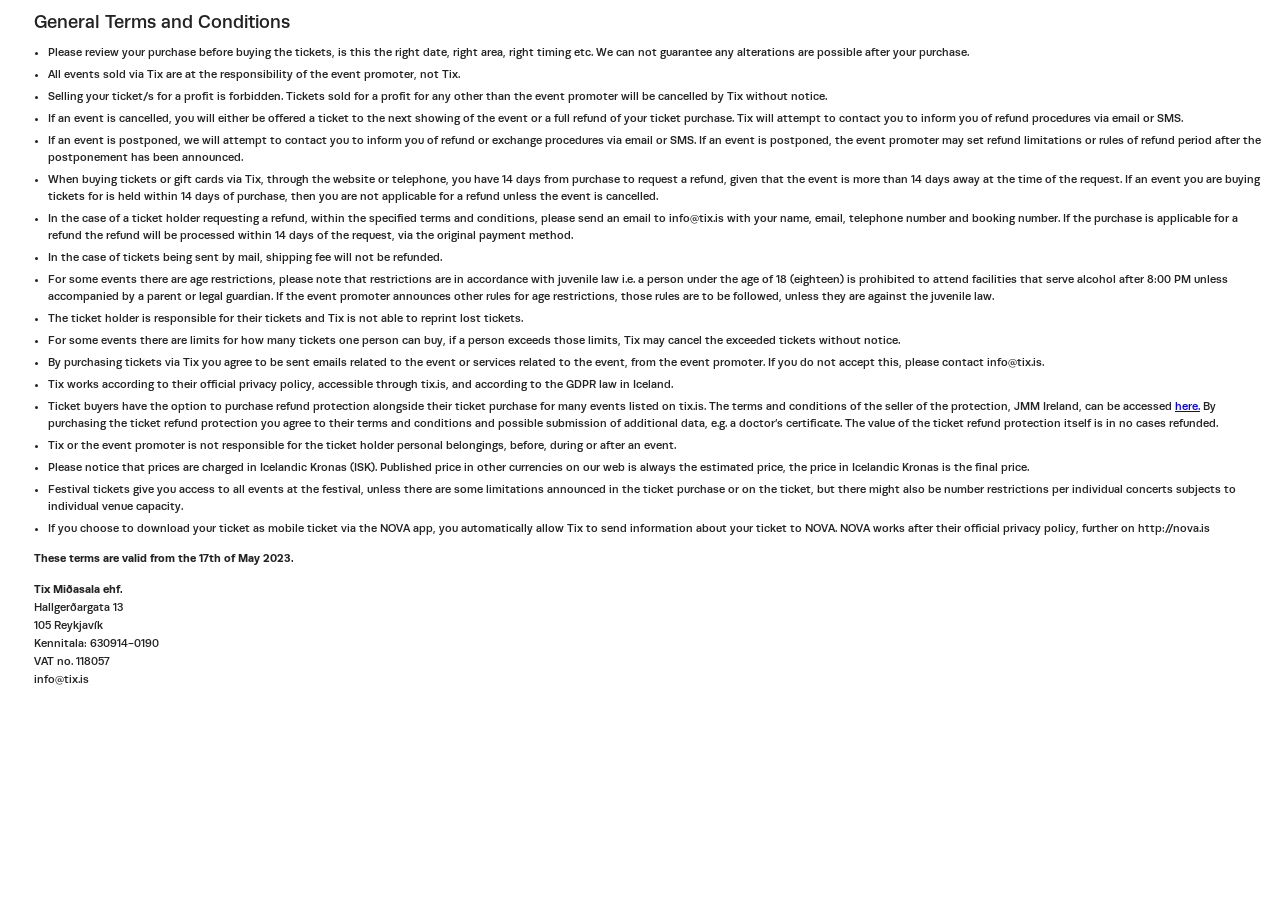What is the currency used for pricing?
Could you give a comprehensive explanation in response to this question?

Please notice that prices are charged in Icelandic Kronas (ISK). Published price in other currencies on our web is always the estimated price, the price in Icelandic Kronas is the final price. This is stated in the terms and conditions, clarifying the pricing policy.